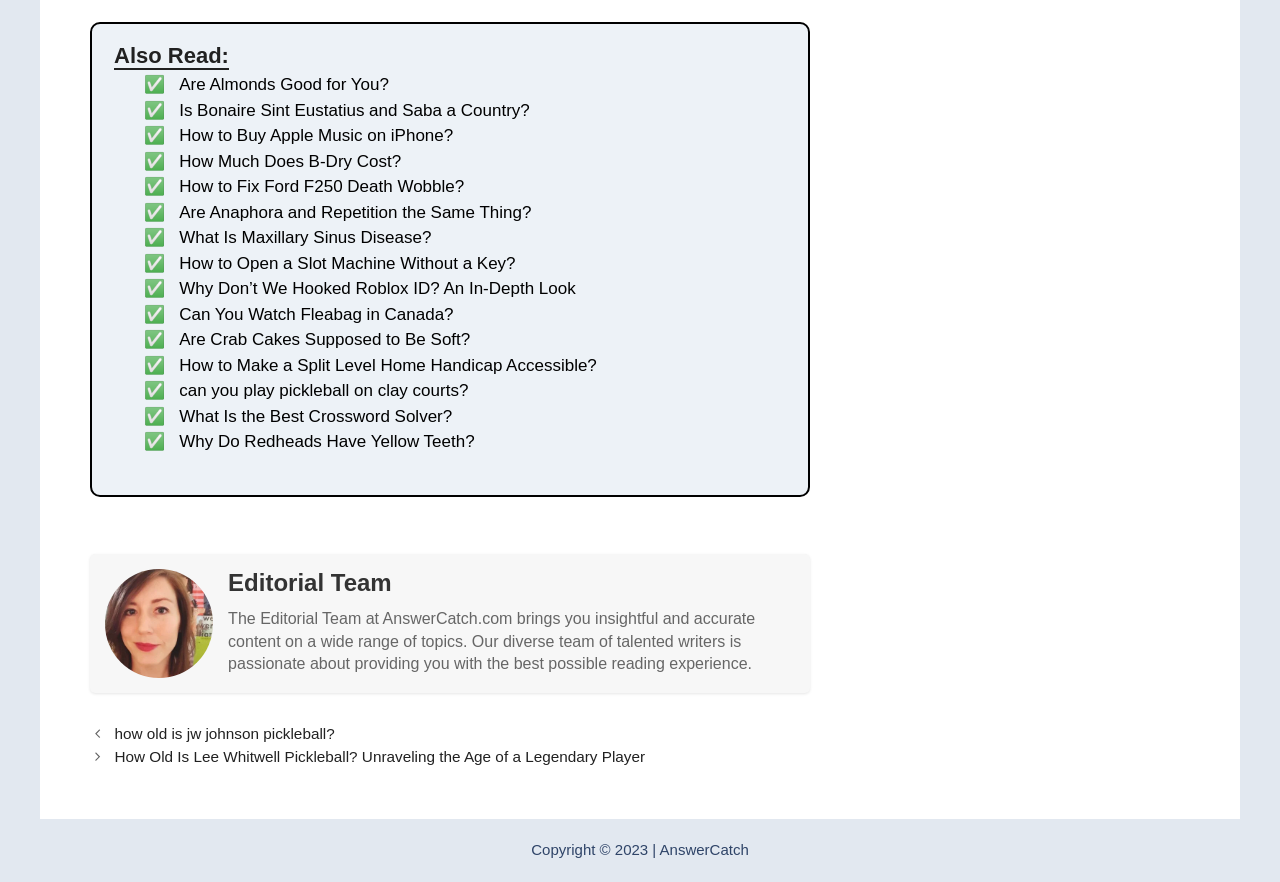Provide a brief response to the question below using one word or phrase:
Who is the author of the article?

Editorial Team